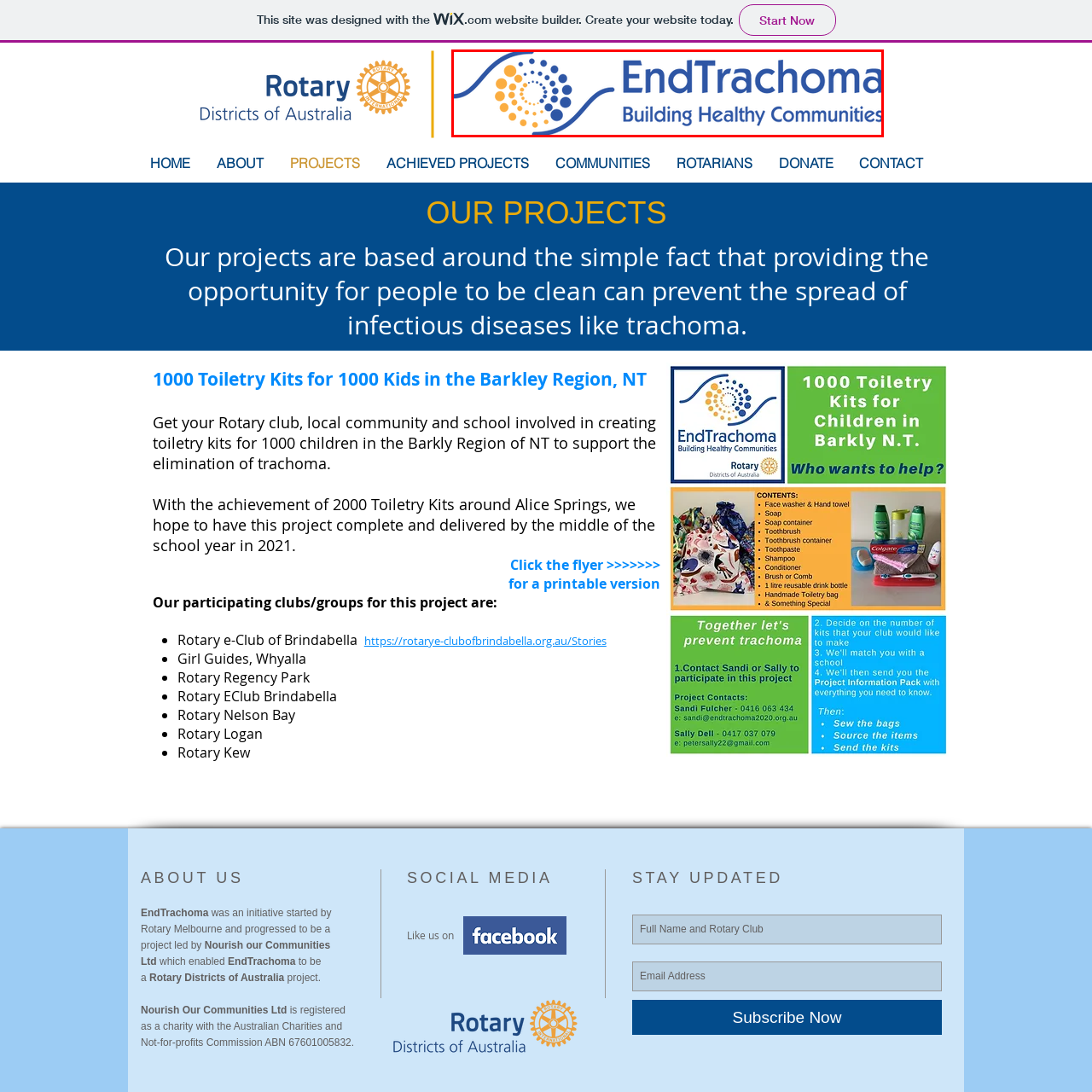What does the colorful spiral design symbolize?
Review the content shown inside the red bounding box in the image and offer a detailed answer to the question, supported by the visual evidence.

The colorful spiral design accompanying the name 'EndTrachoma' symbolizes health and community support, which aligns with the organization's goal of promoting hygiene and preventing disease spread.